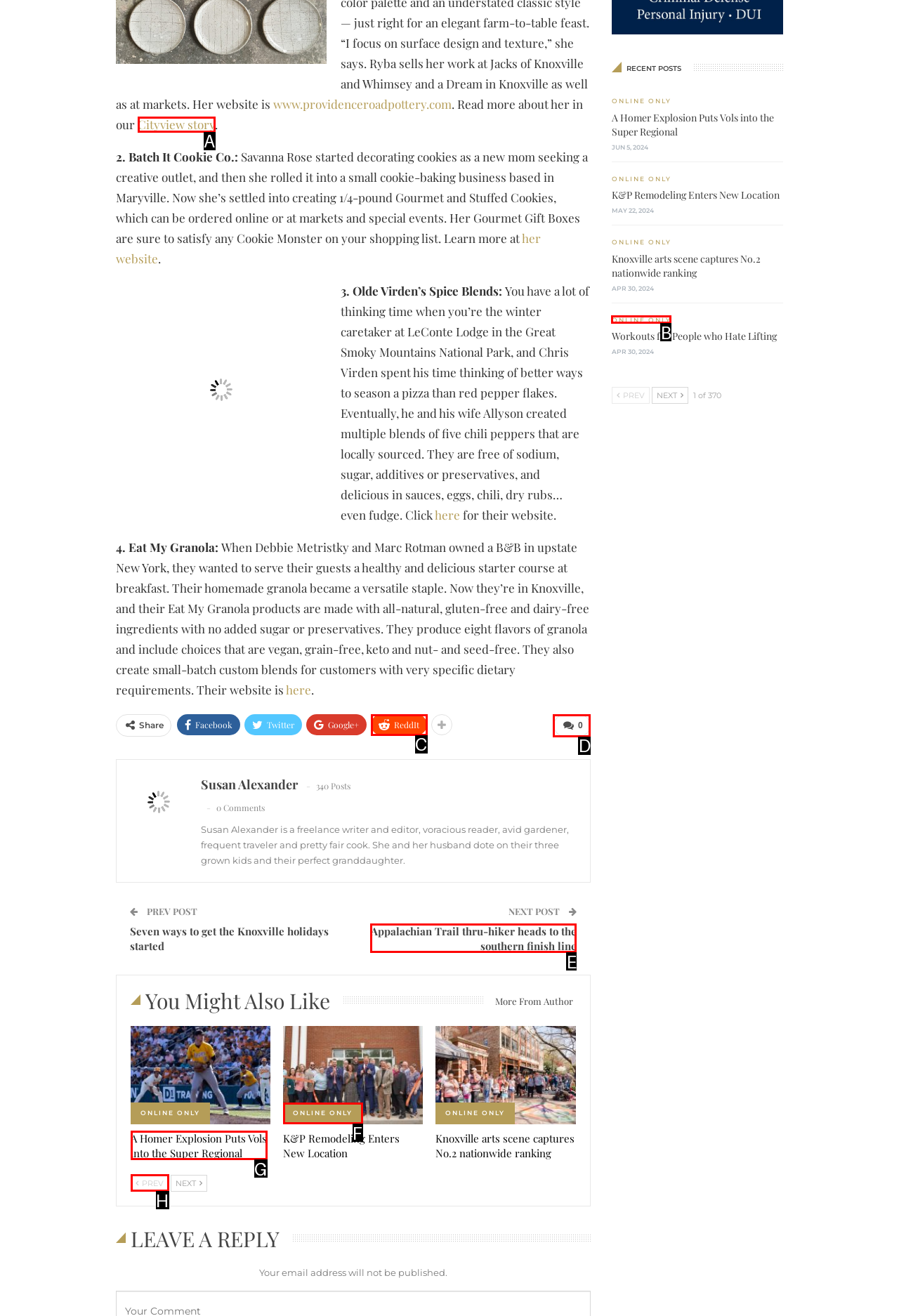Using the description: Online Only
Identify the letter of the corresponding UI element from the choices available.

F